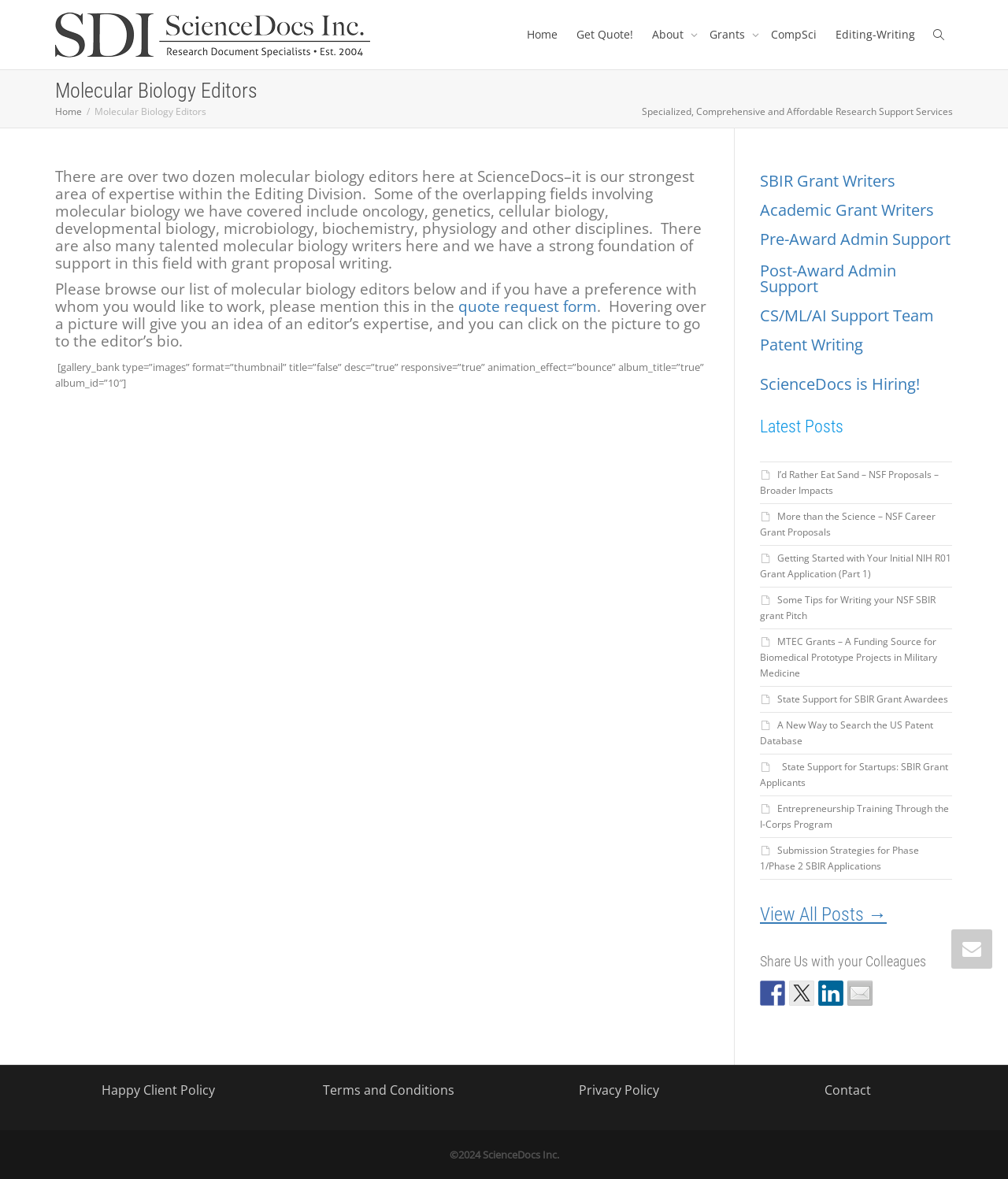Determine the main heading text of the webpage.

Molecular Biology Editors